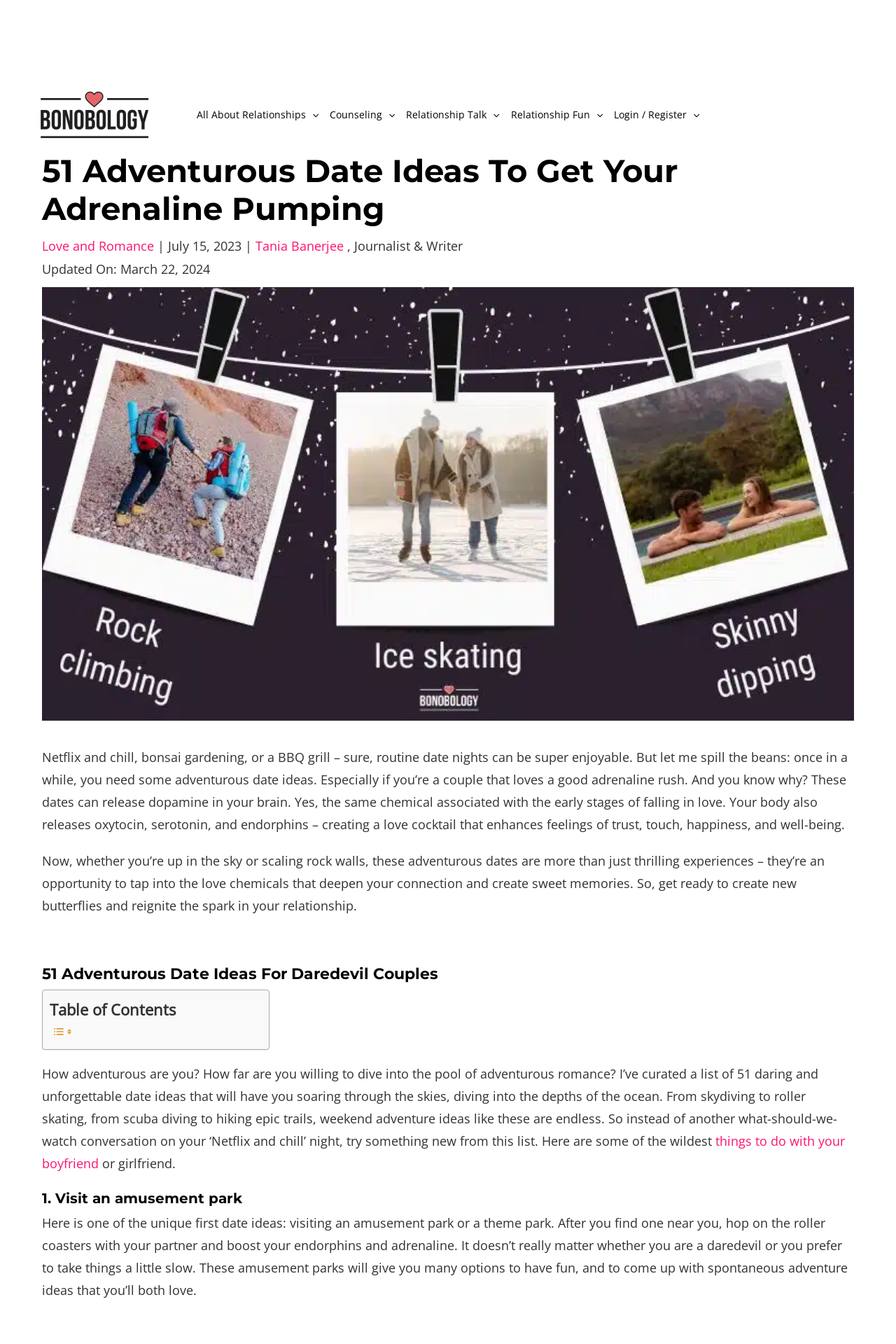What is the website's navigation menu?
Please answer the question with a single word or phrase, referencing the image.

Site Navigation